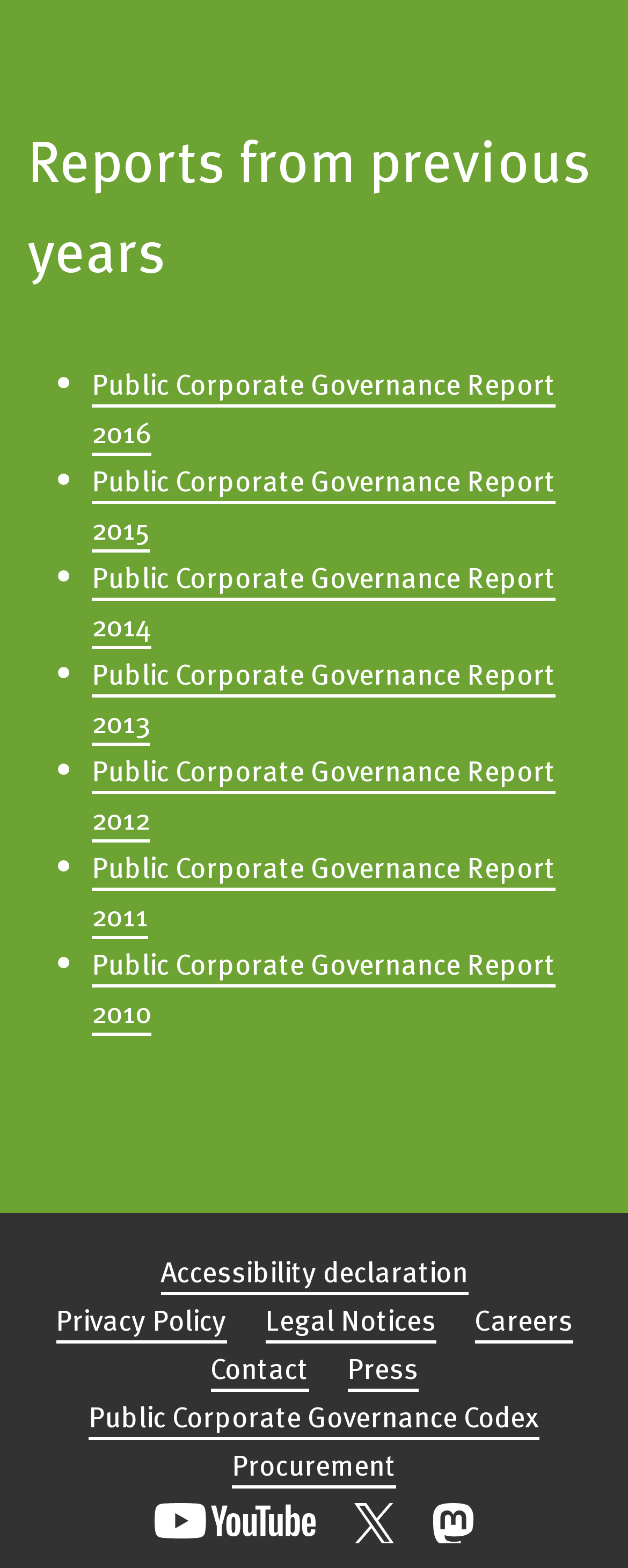Answer with a single word or phrase: 
What are the reports listed on this page?

Public Corporate Governance Reports